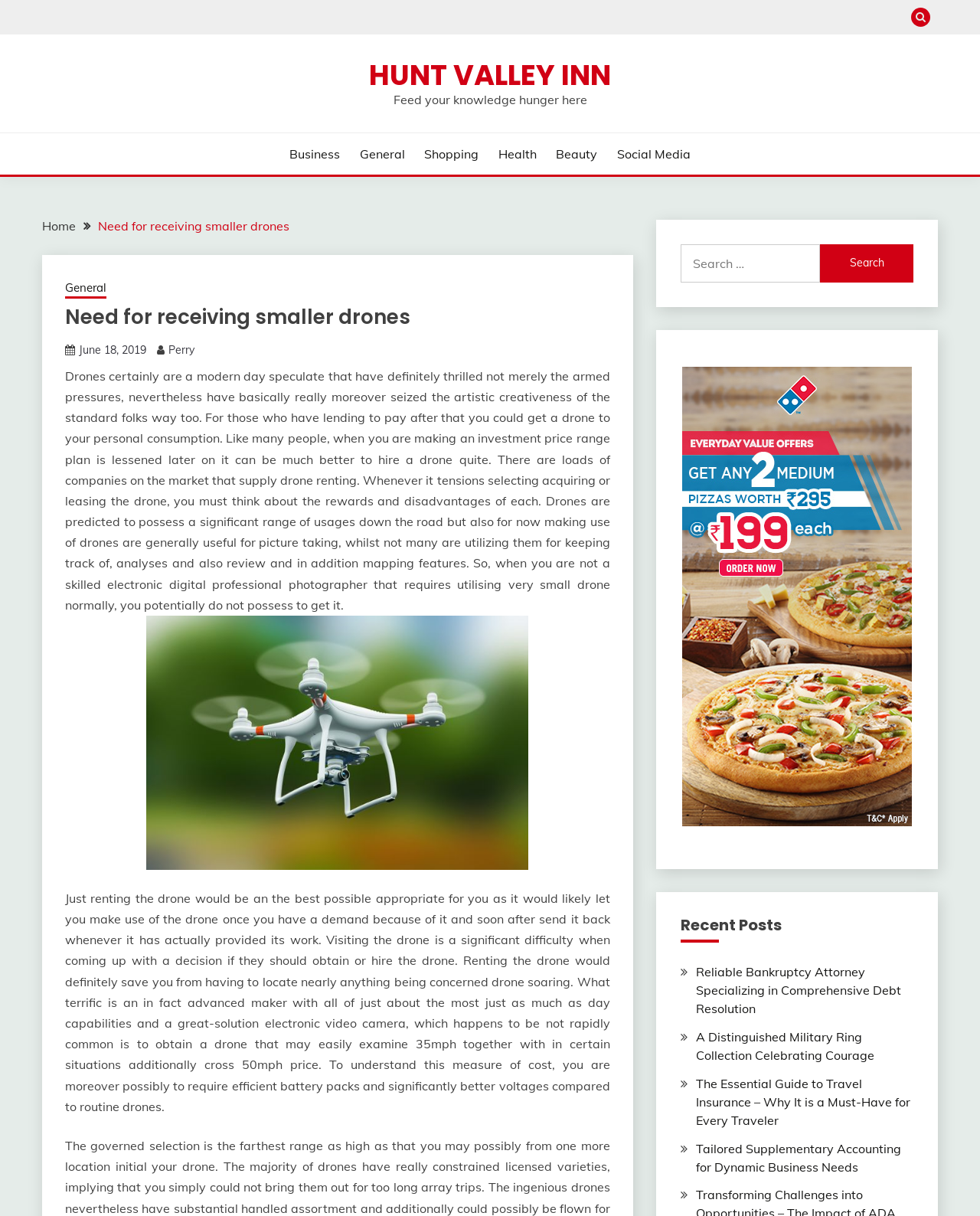Please answer the following query using a single word or phrase: 
What is the speed of the advanced drone mentioned in the article?

35mph to 50mph